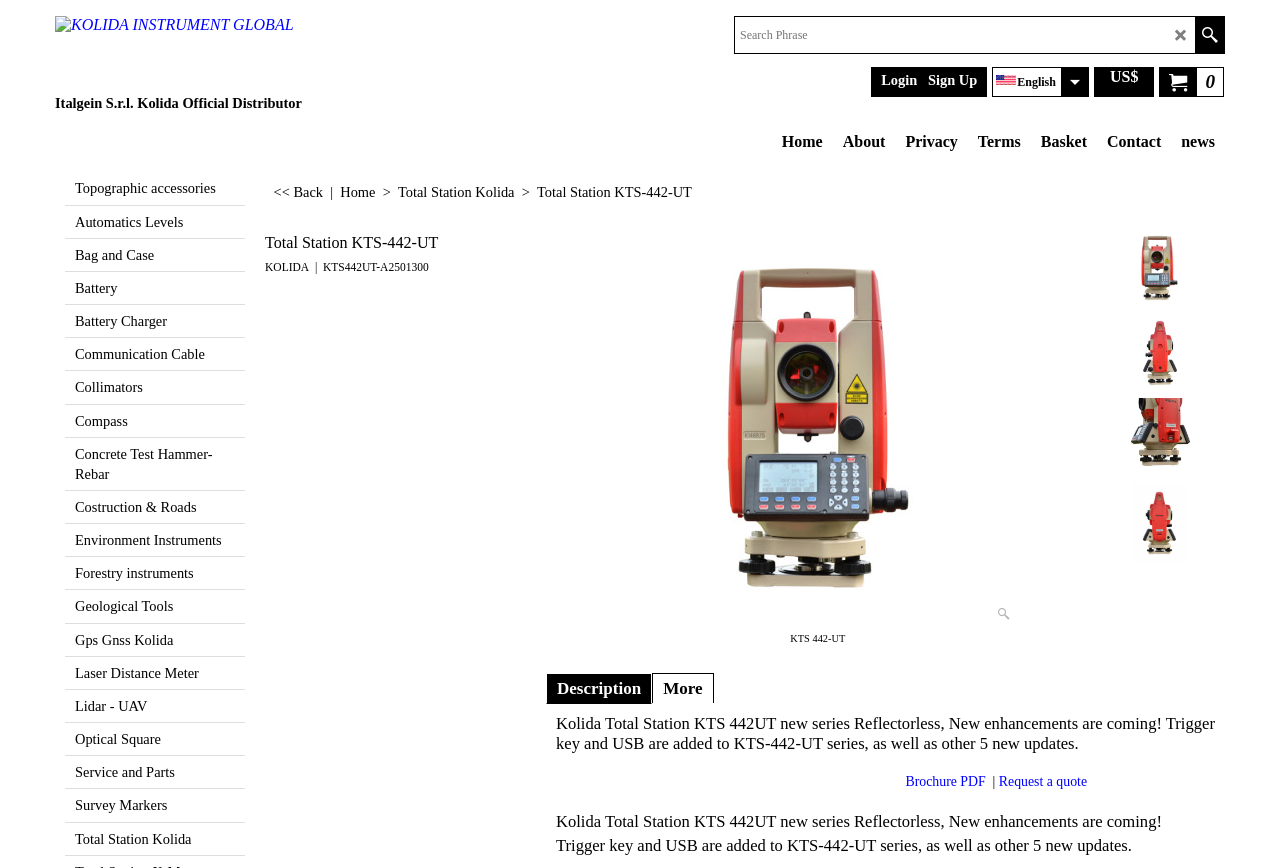How many new updates are added to KTS-442-UT series?
Based on the image, provide your answer in one word or phrase.

5